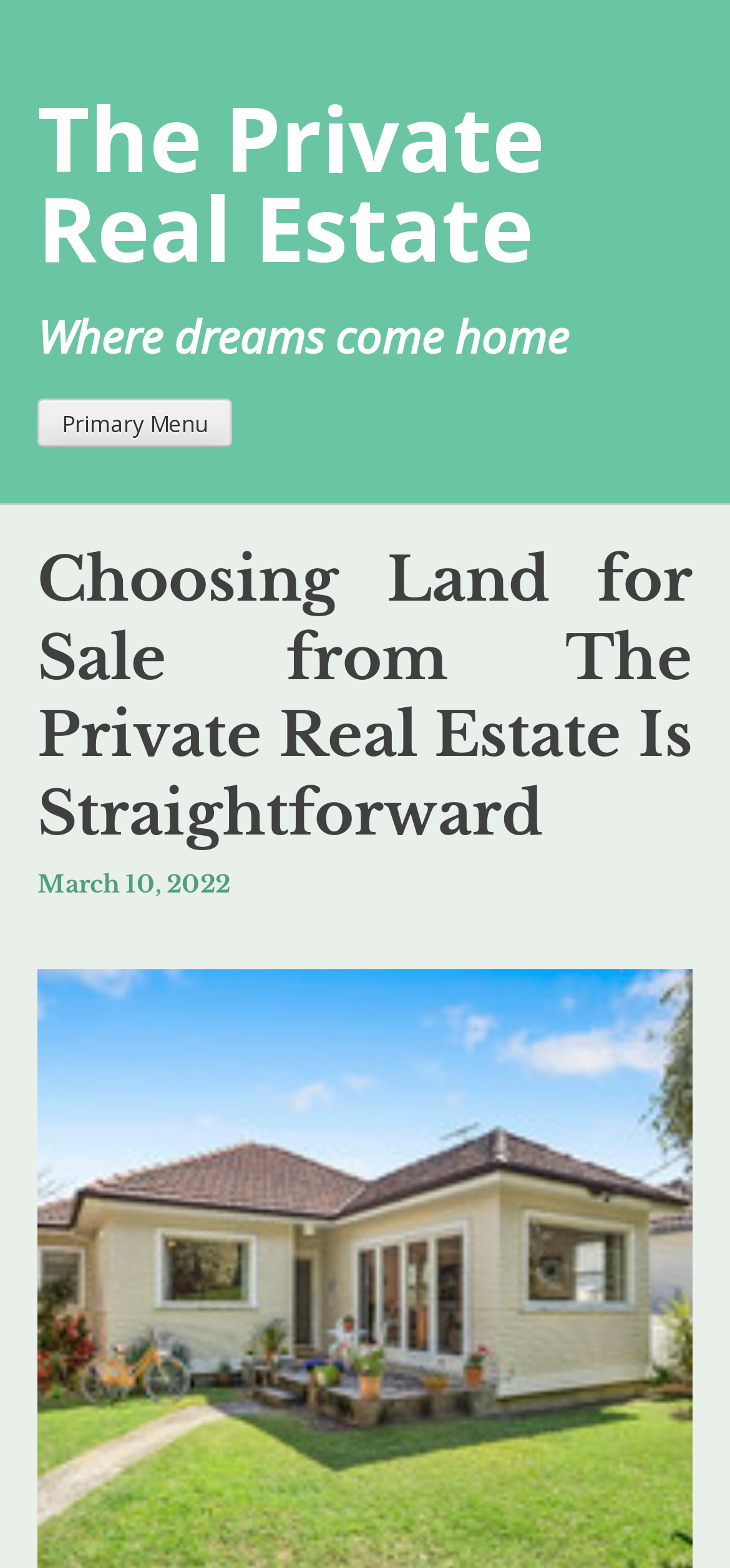Please provide the bounding box coordinates in the format (top-left x, top-left y, bottom-right x, bottom-right y). Remember, all values are floating point numbers between 0 and 1. What is the bounding box coordinate of the region described as: The Private Real Estate

[0.051, 0.049, 0.746, 0.184]